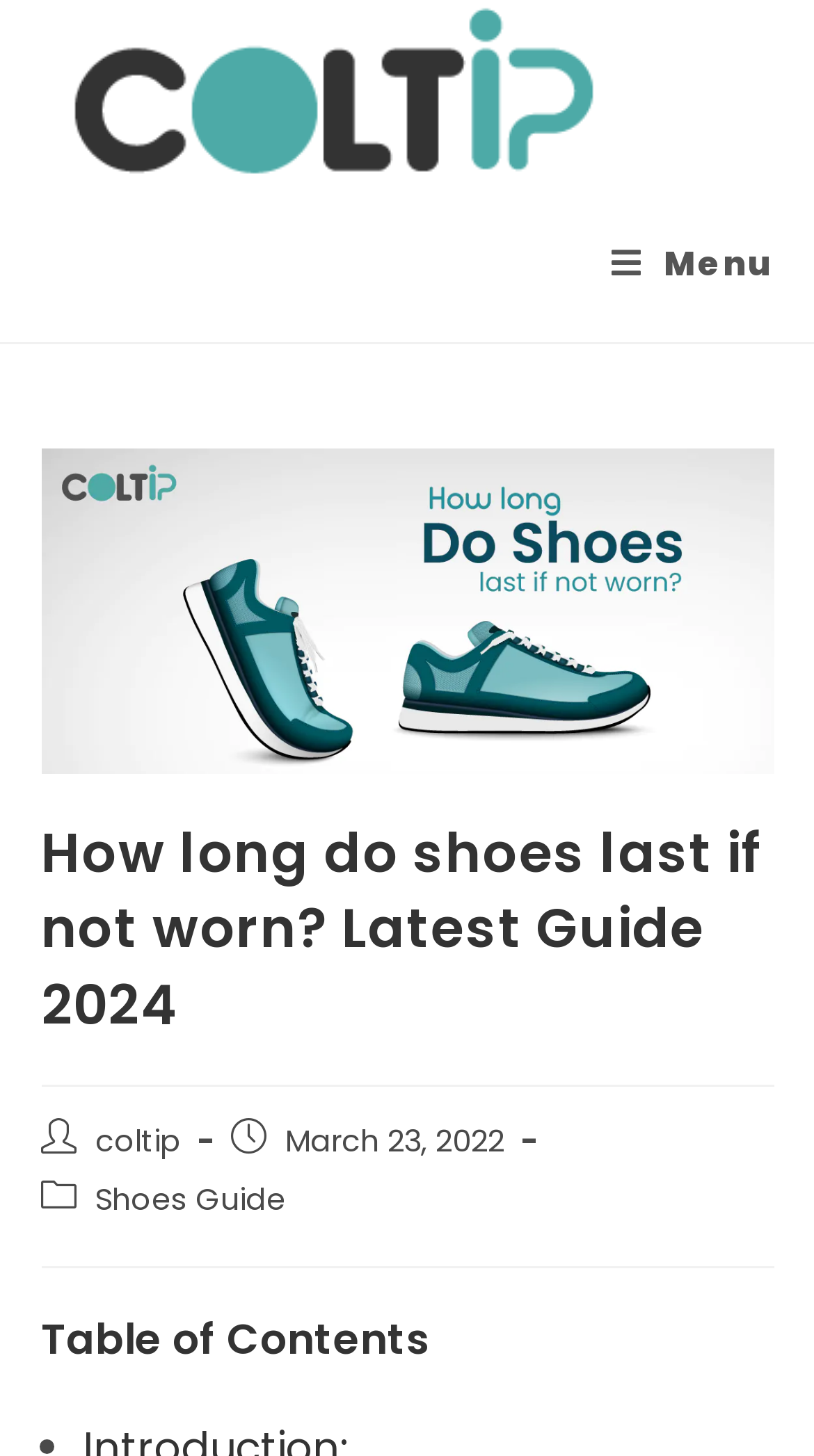What is the purpose of the 'Table of Contents' section?
Based on the visual, give a brief answer using one word or a short phrase.

To provide a summary of the post